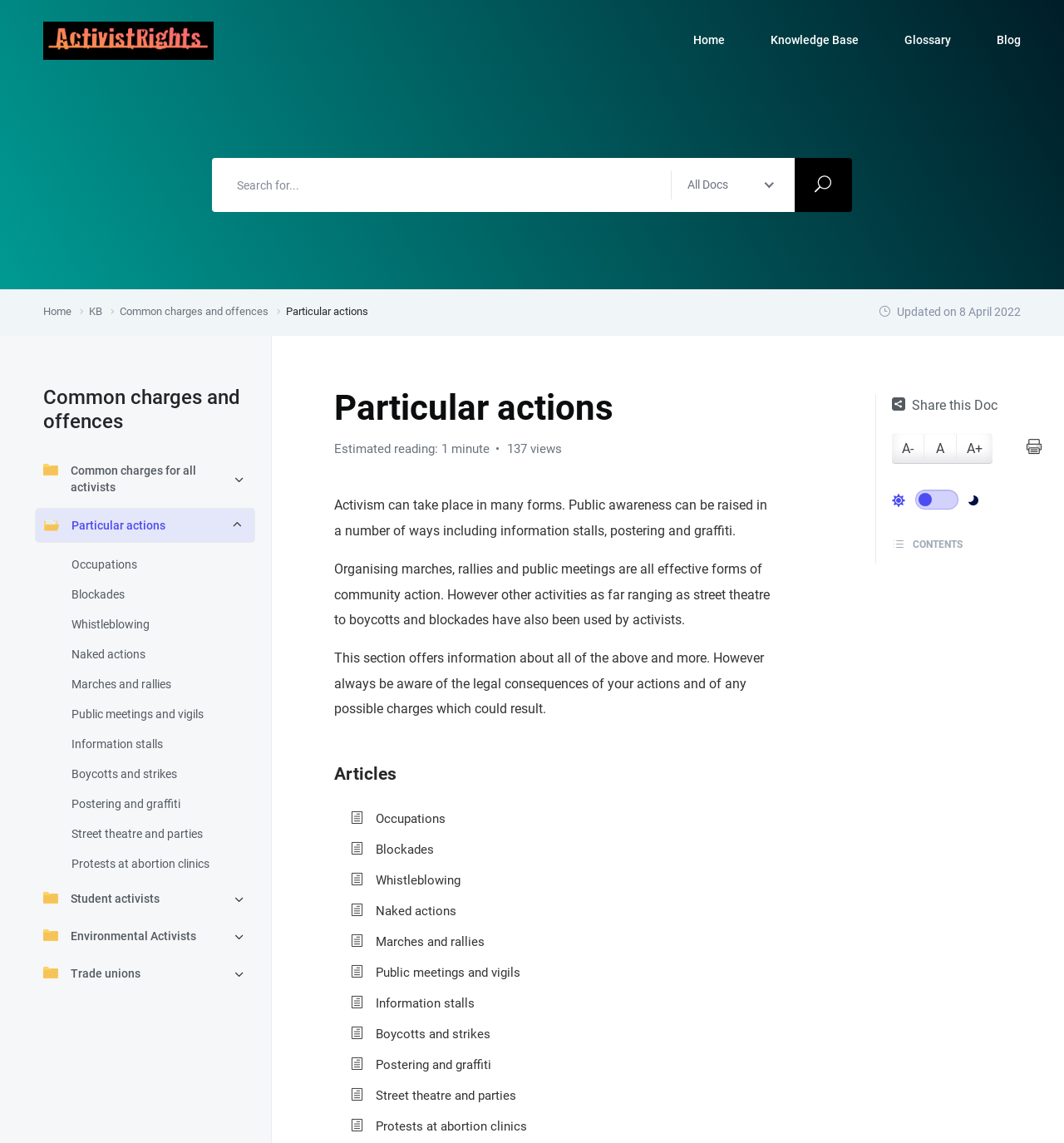Determine the bounding box coordinates of the region to click in order to accomplish the following instruction: "Search for documents". Provide the coordinates as four float numbers between 0 and 1, specifically [left, top, right, bottom].

[0.199, 0.138, 0.801, 0.185]